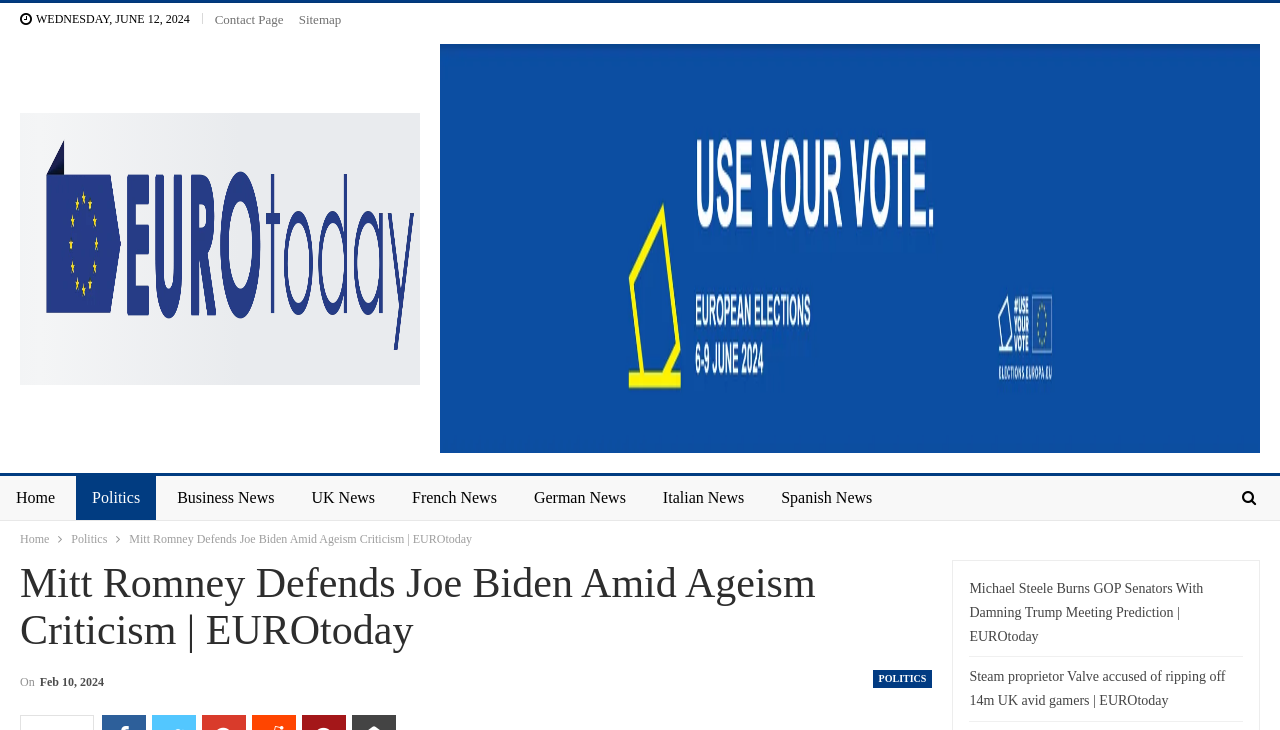What is the time period mentioned in the article?
Using the details shown in the screenshot, provide a comprehensive answer to the question.

I found the time period mentioned in the article by looking at the time element, which contains two static text elements with the content 'On' and 'Feb 10, 2024', indicating that the article was published on February 10, 2024.